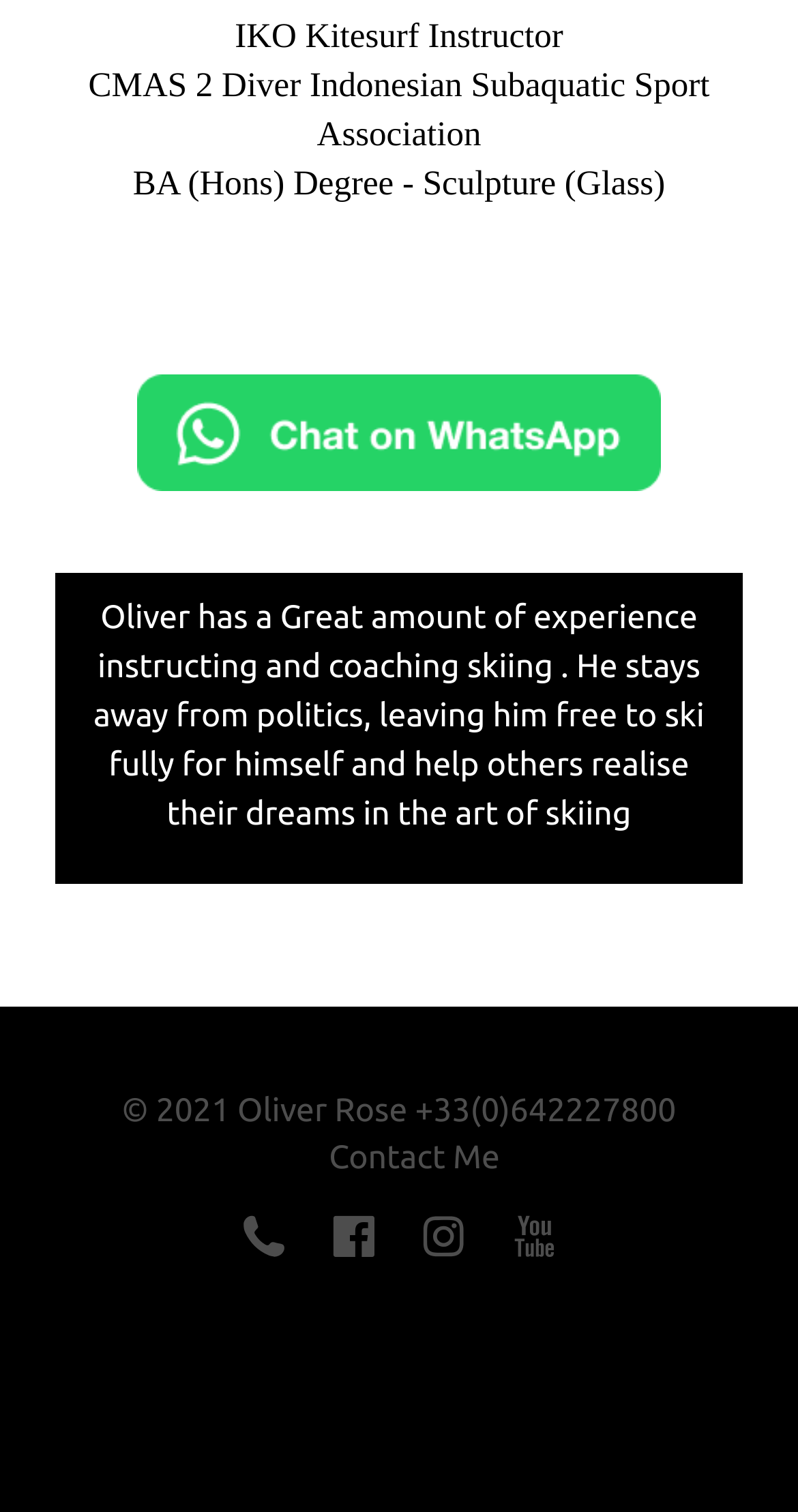Extract the bounding box for the UI element that matches this description: "Contact Me".

[0.412, 0.856, 0.626, 0.887]